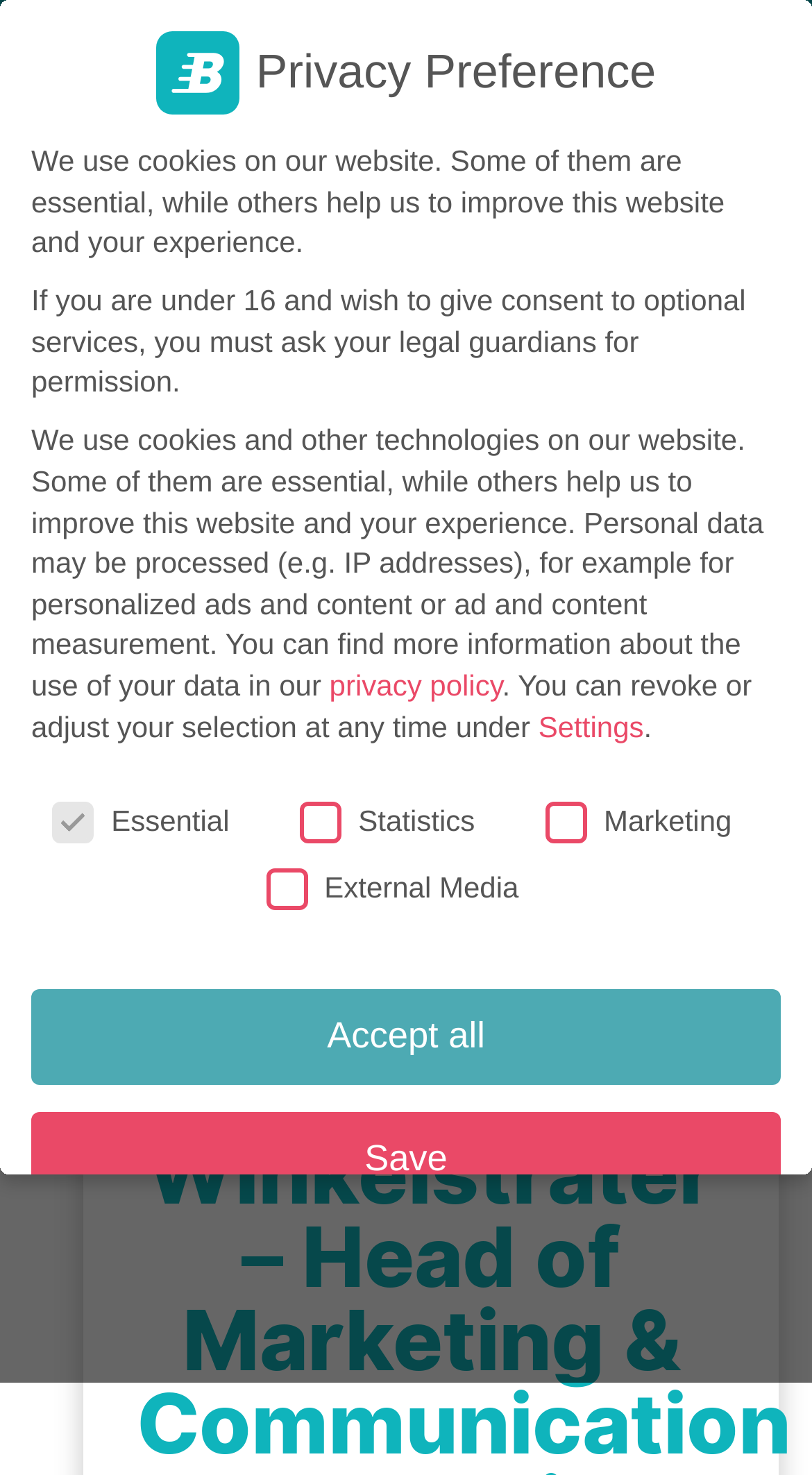Please find the bounding box coordinates of the element that you should click to achieve the following instruction: "View recent changes". The coordinates should be presented as four float numbers between 0 and 1: [left, top, right, bottom].

None